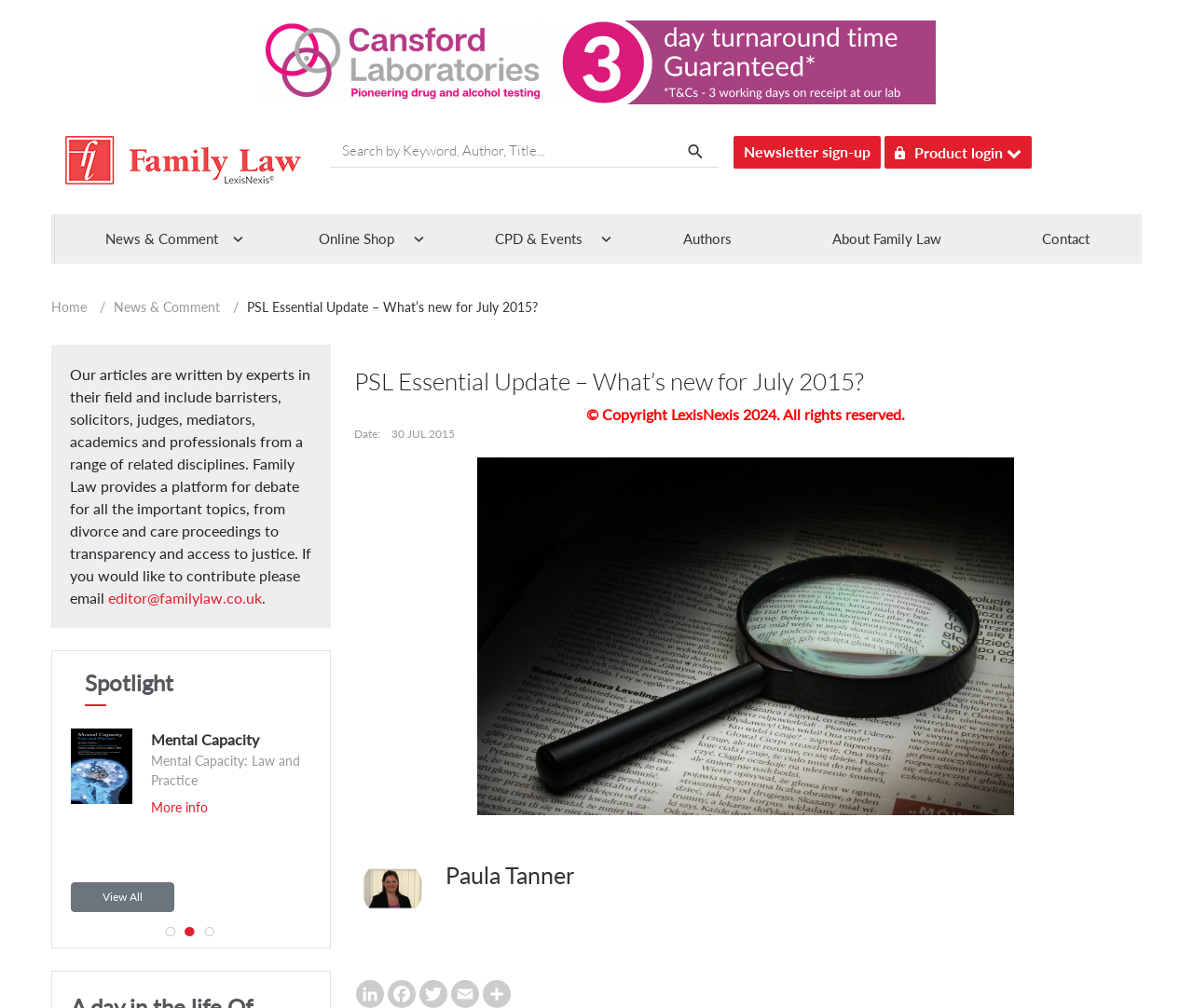Find the bounding box of the web element that fits this description: "About Family Law".

[0.697, 0.228, 0.789, 0.245]